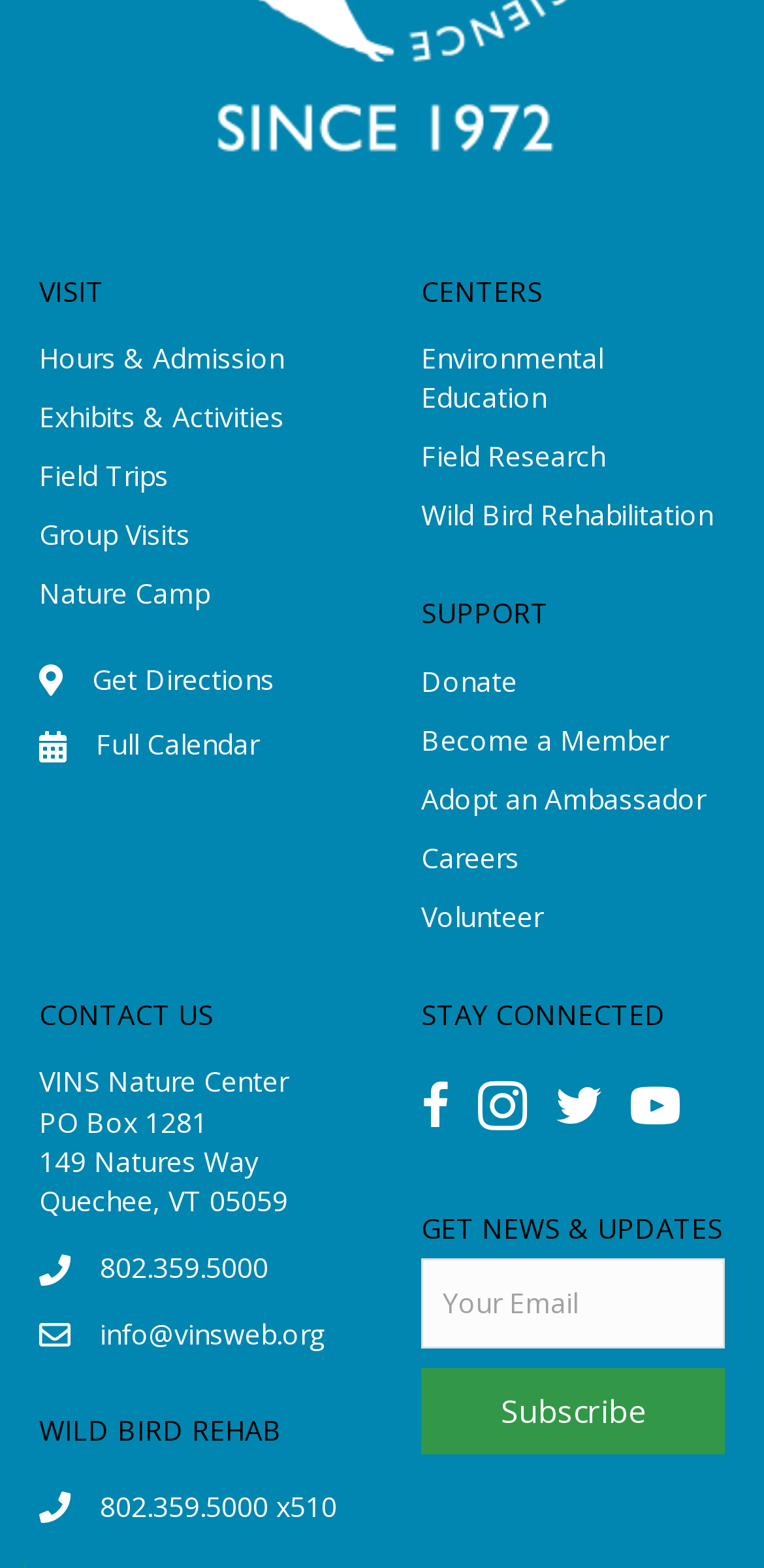Give a short answer to this question using one word or a phrase:
How many links are under the 'VISIT' heading?

6